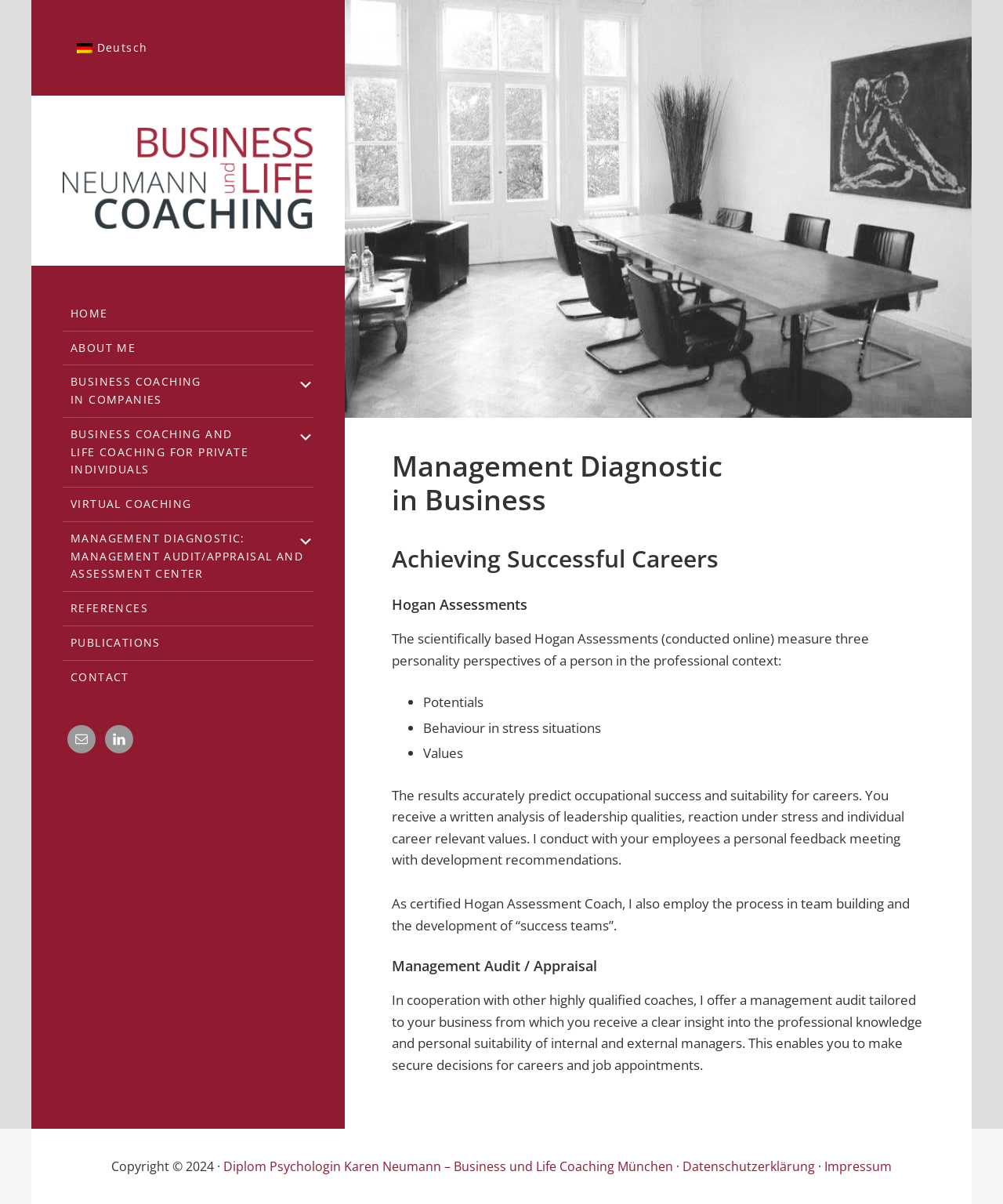Kindly determine the bounding box coordinates for the clickable area to achieve the given instruction: "Click on the 'HOME' link".

[0.07, 0.254, 0.108, 0.266]